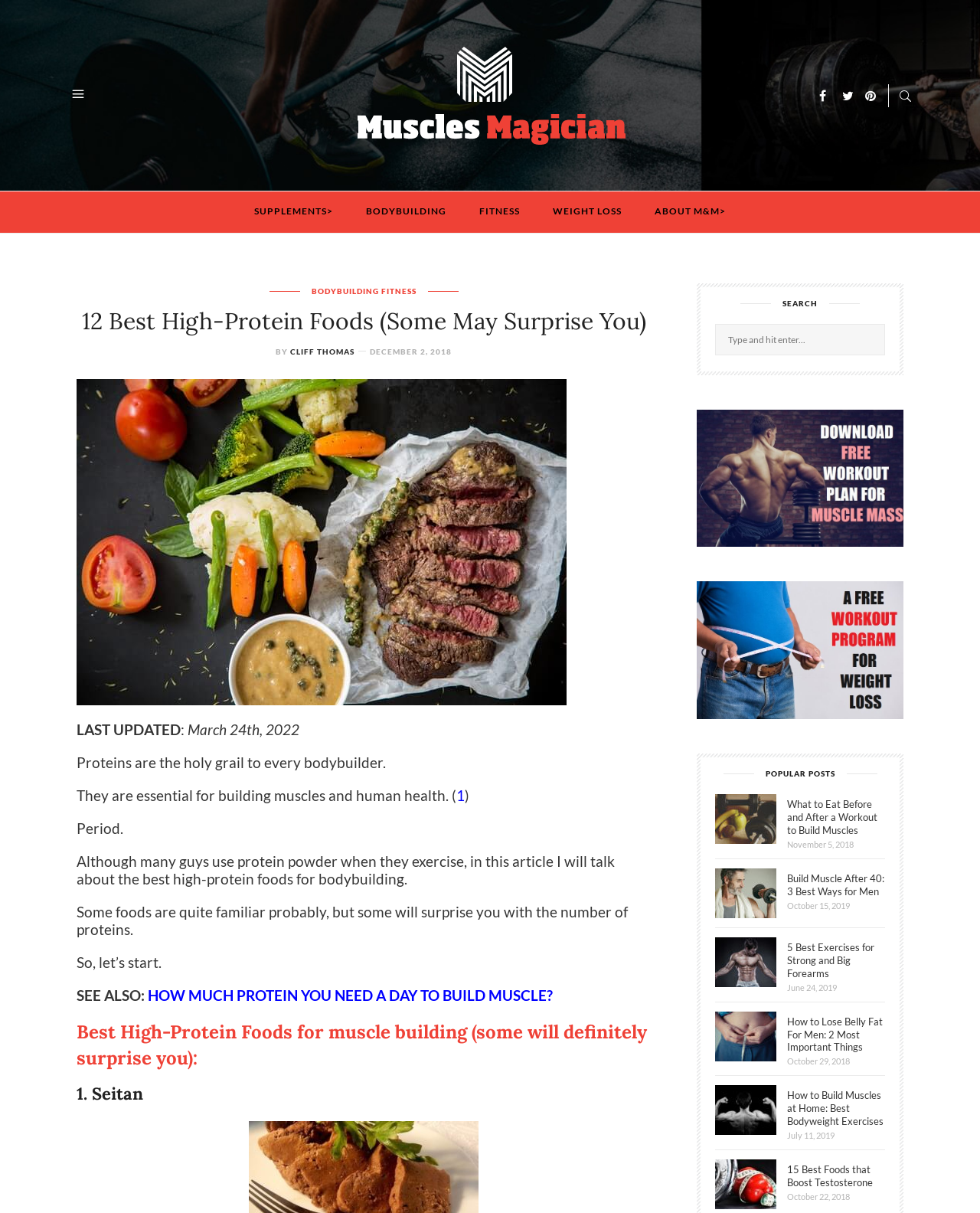What is the main heading of this webpage? Please extract and provide it.

12 Best High-Protein Foods (Some May Surprise You)